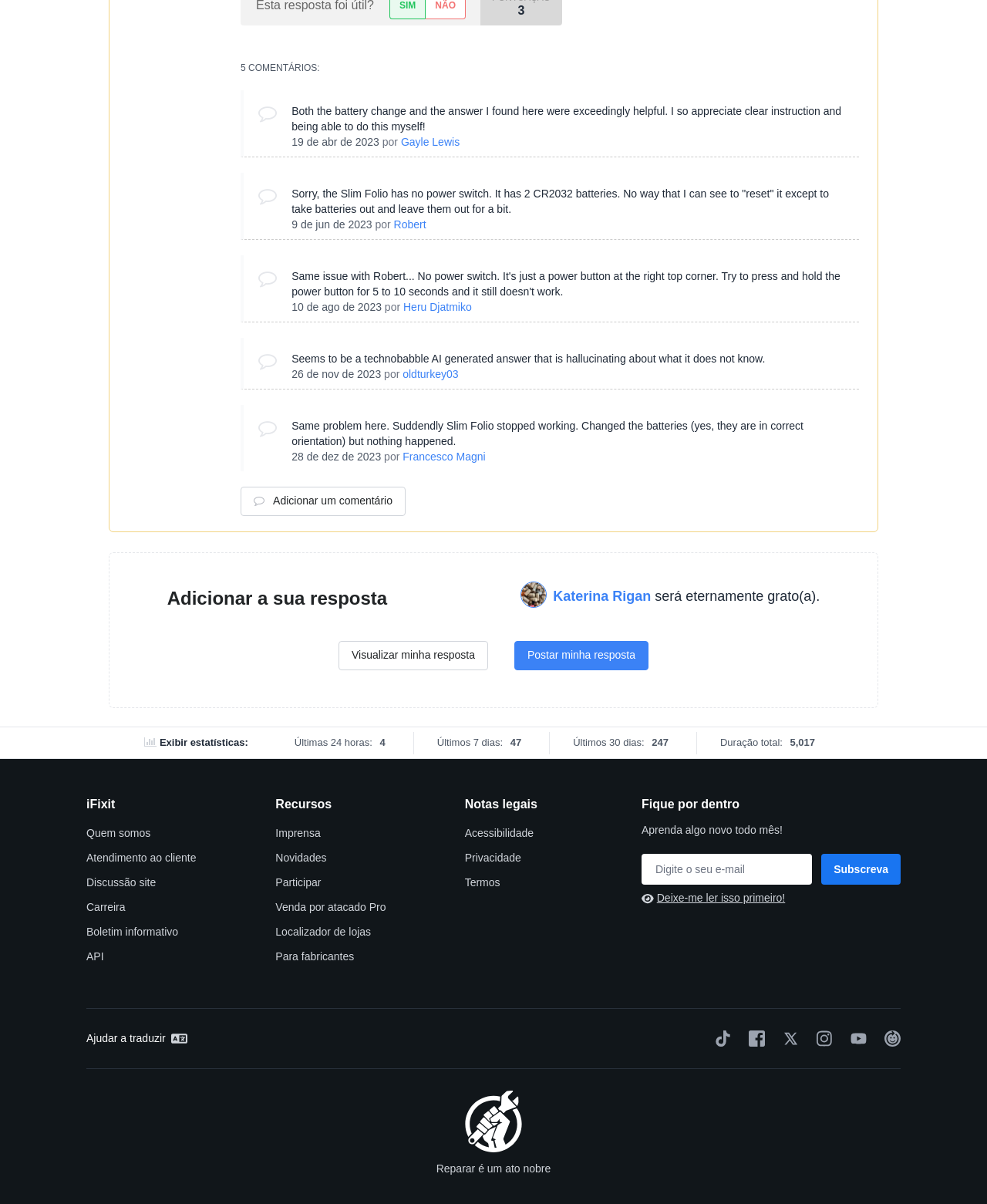Locate the bounding box coordinates of the area that needs to be clicked to fulfill the following instruction: "Subscribe". The coordinates should be in the format of four float numbers between 0 and 1, namely [left, top, right, bottom].

[0.832, 0.709, 0.912, 0.735]